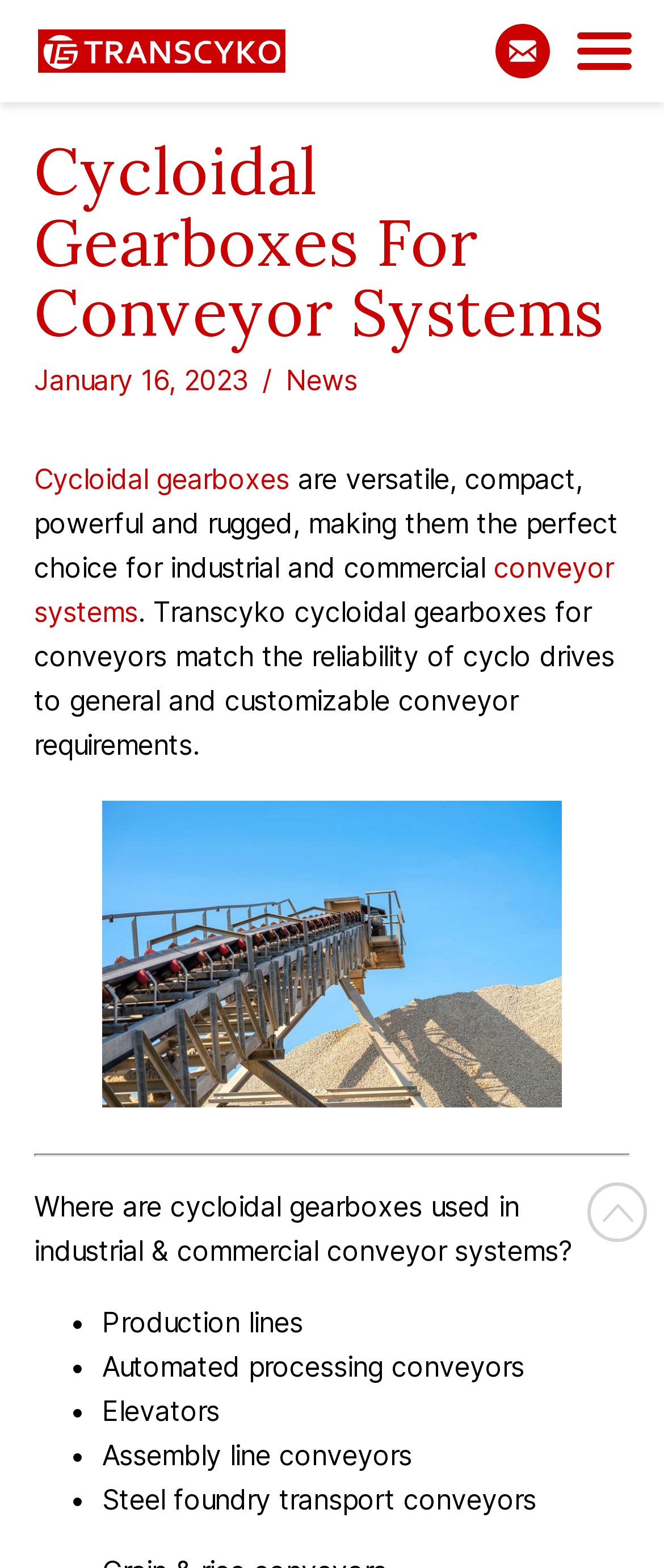Find the bounding box coordinates corresponding to the UI element with the description: "accesskey". The coordinates should be formatted as [left, top, right, bottom], with values as floats between 0 and 1.

None